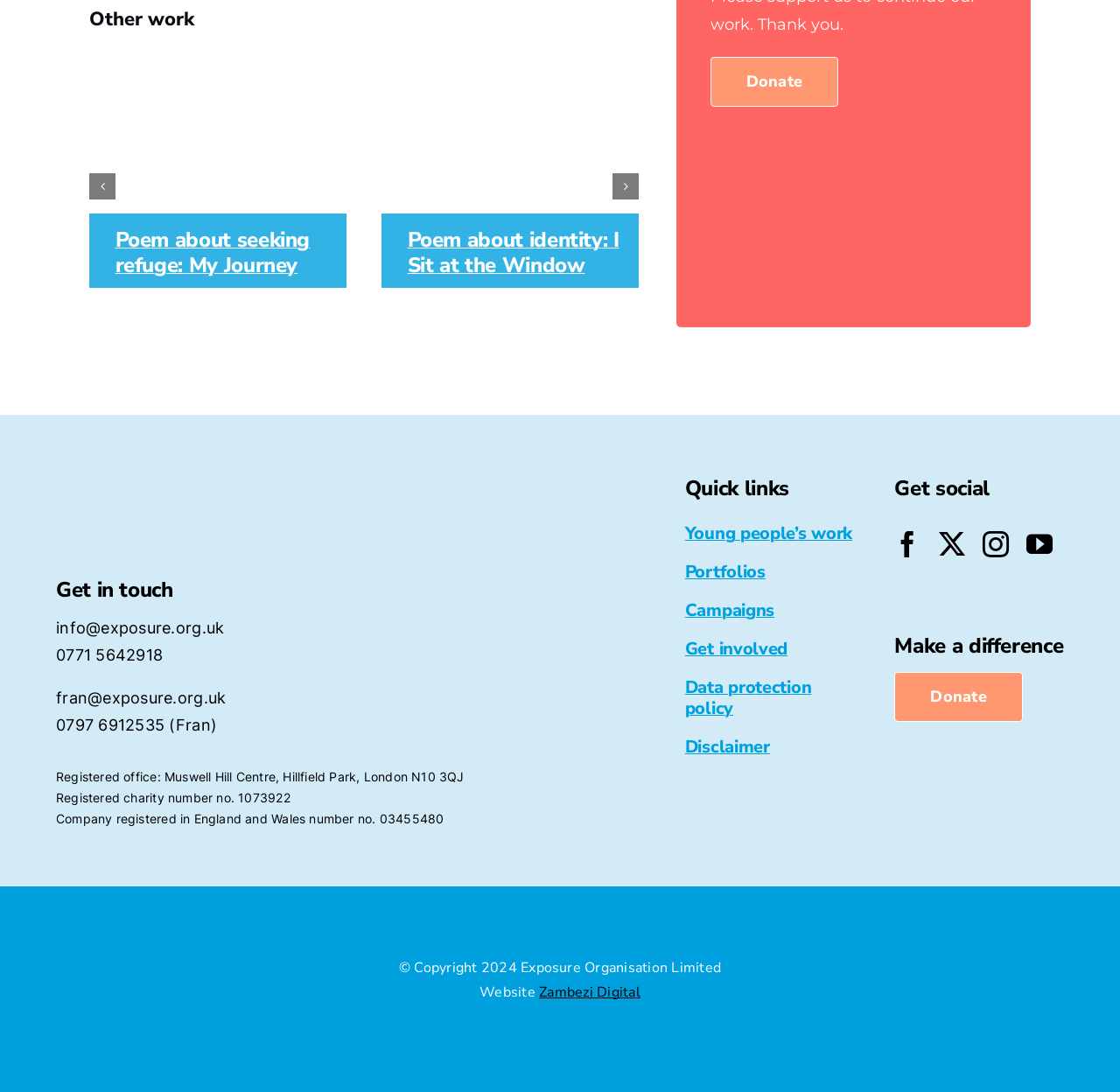Specify the bounding box coordinates for the region that must be clicked to perform the given instruction: "Read the poem 'Poem about seeking refuge: My Journey'".

[0.103, 0.207, 0.277, 0.255]